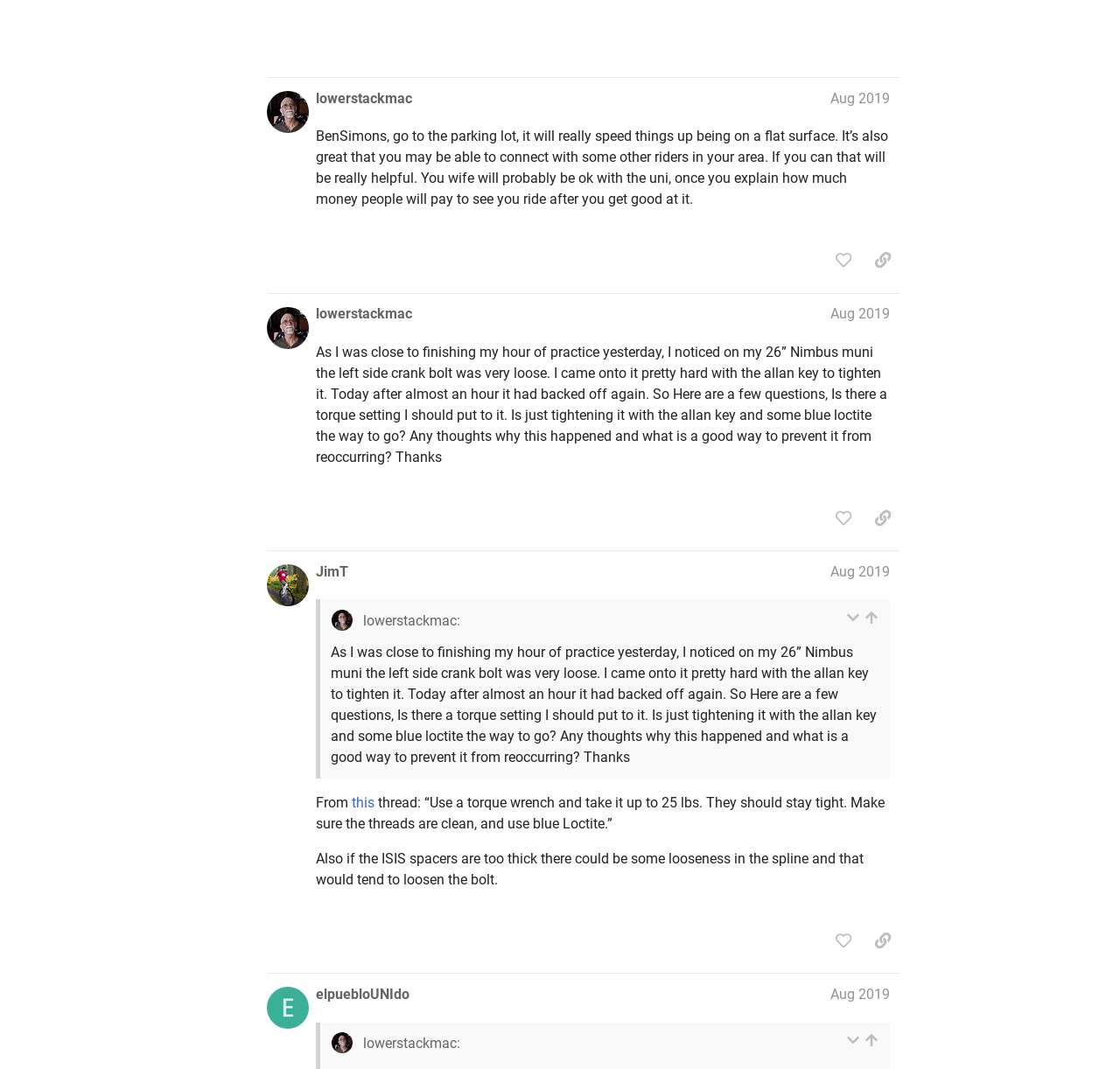How many posts are displayed on the webpage?
Analyze the screenshot and provide a detailed answer to the question.

By examining the webpage structure, we can see that there are two regions labeled as 'post #168 by @JimT' and 'post #169 by @elpuebloUNIdo', indicating that there are two posts displayed on the webpage.